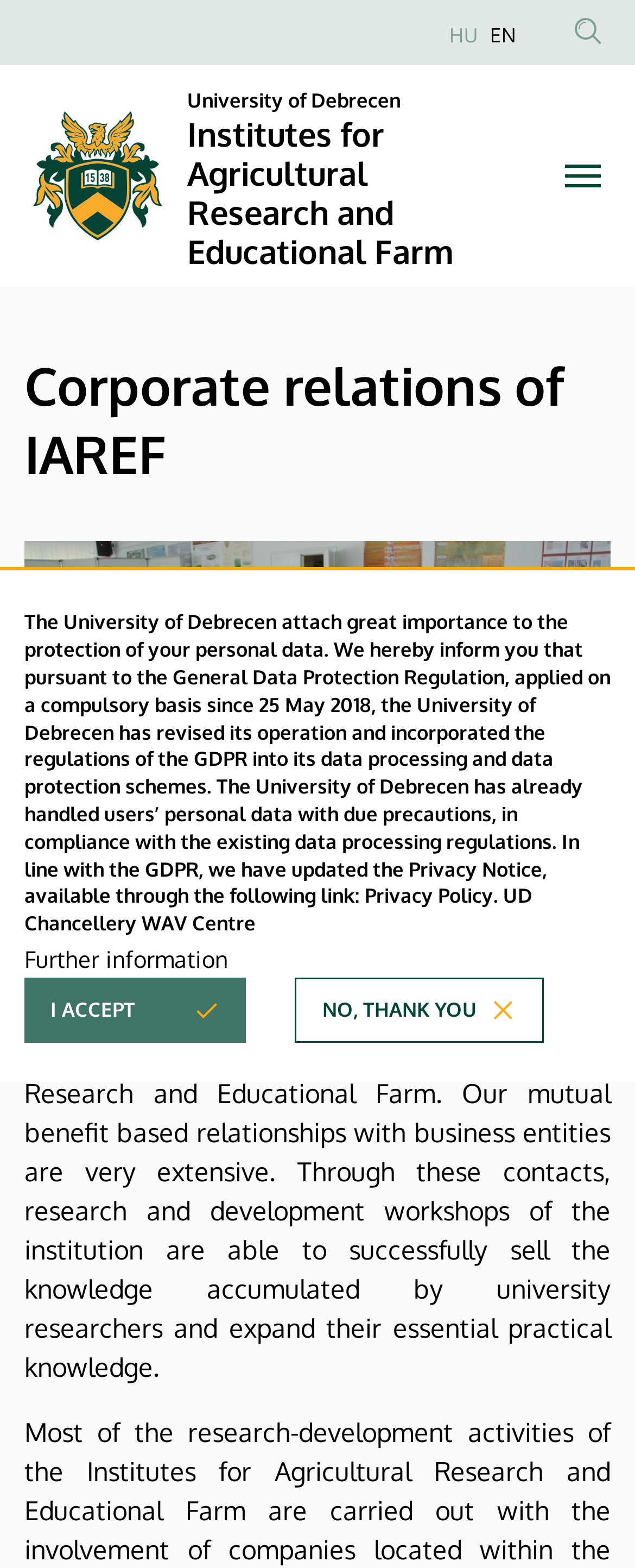What is the name of the institution?
Look at the screenshot and provide an in-depth answer.

I found the answer by looking at the link 'Institutes for Agricultural Research and Educational Farm' which is located at the top of the webpage, indicating that it is the name of the institution.